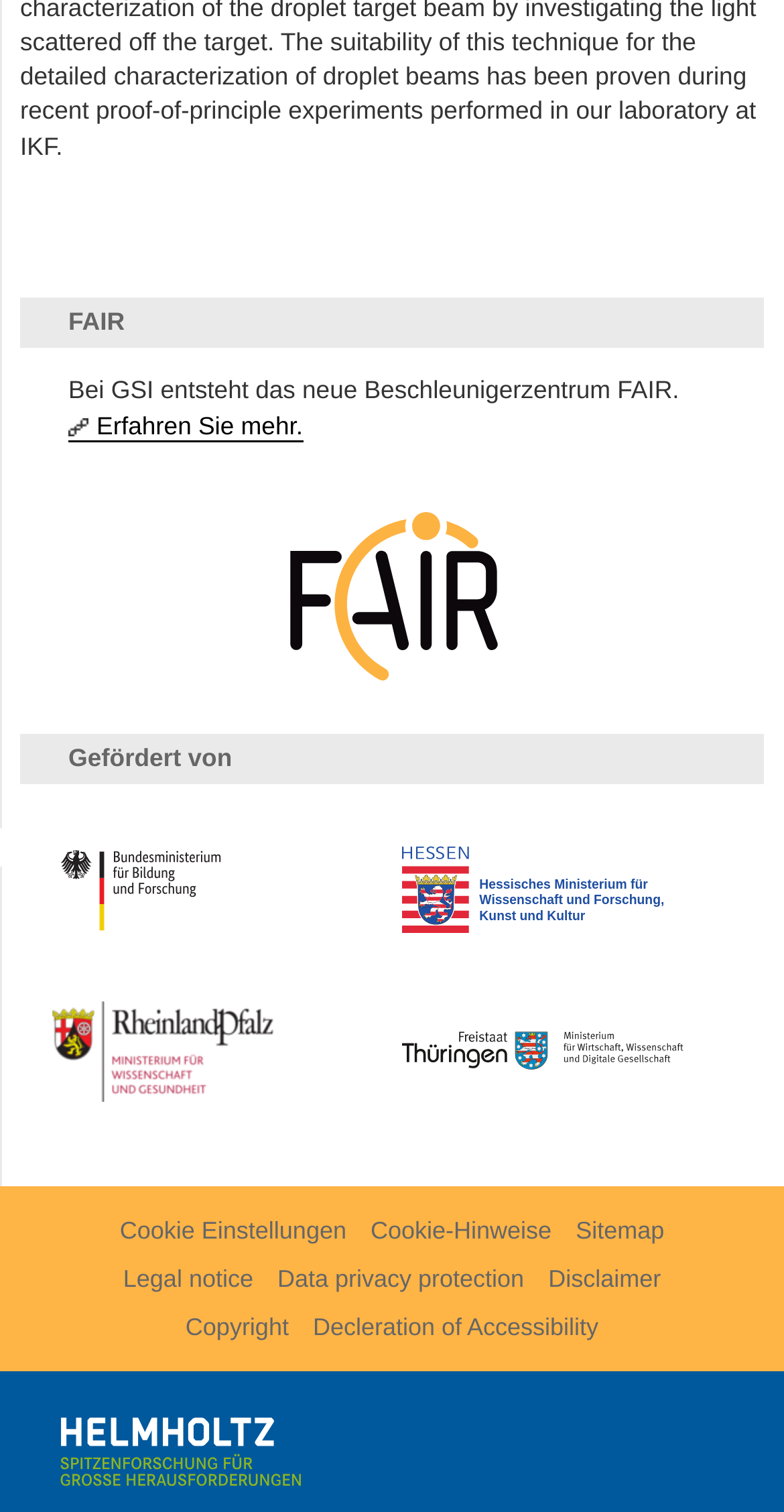How many funding organizations are listed?
Look at the image and answer the question with a single word or phrase.

4